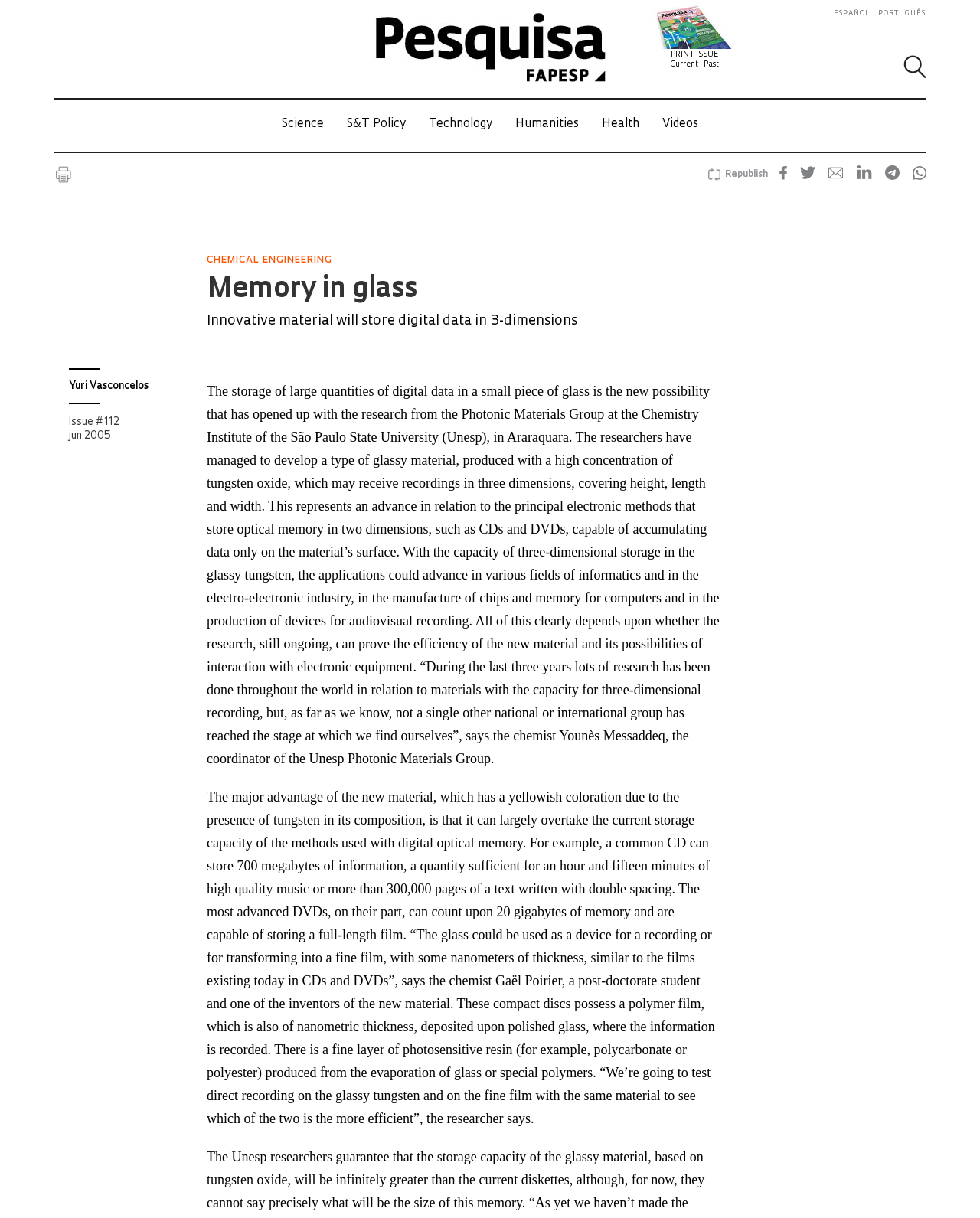Using the element description português, predict the bounding box coordinates for the UI element. Provide the coordinates in (top-left x, top-left y, bottom-right x, bottom-right y) format with values ranging from 0 to 1.

[0.891, 0.008, 0.945, 0.014]